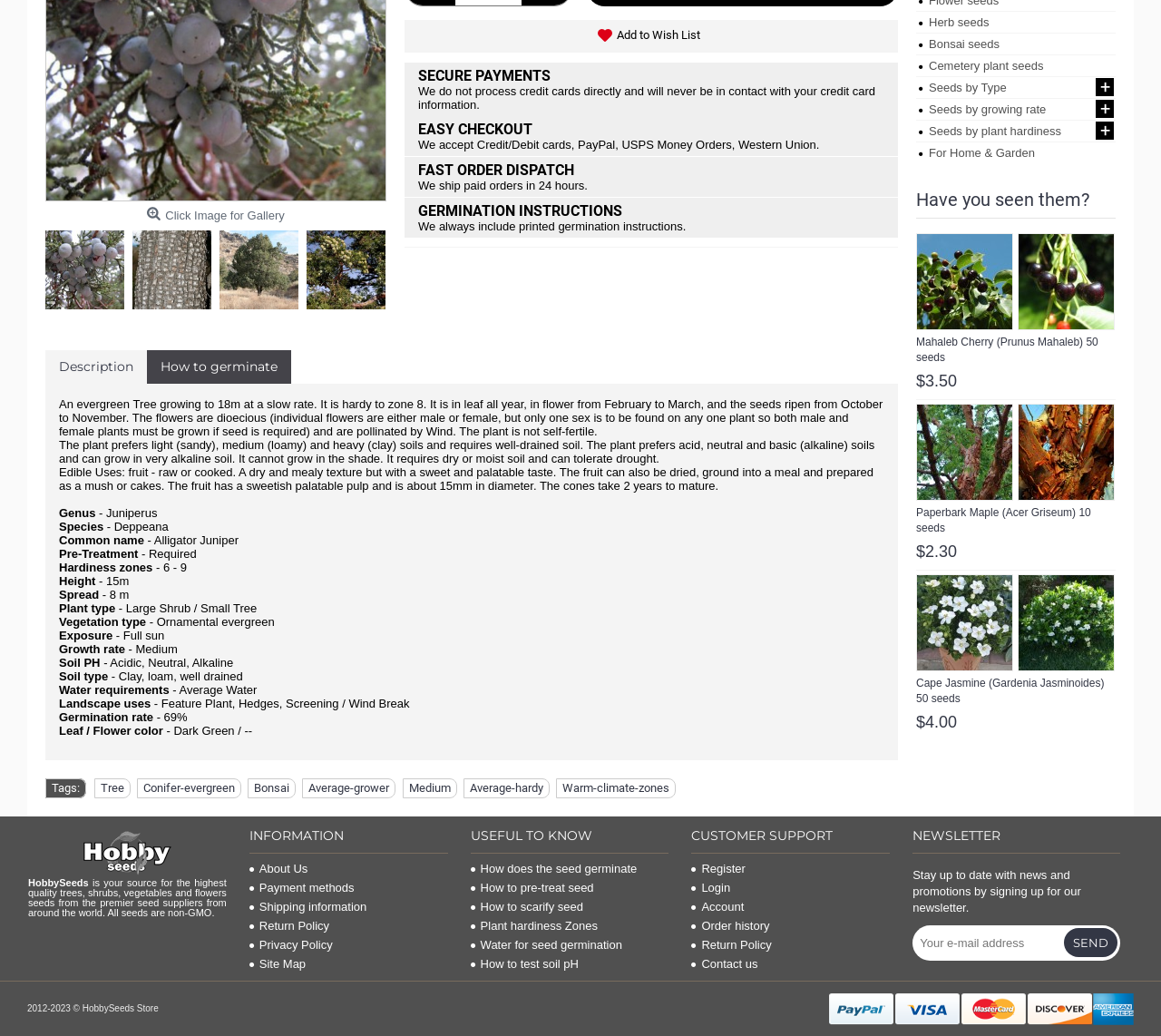Given the following UI element description: "Site Map", find the bounding box coordinates in the webpage screenshot.

[0.215, 0.924, 0.386, 0.937]